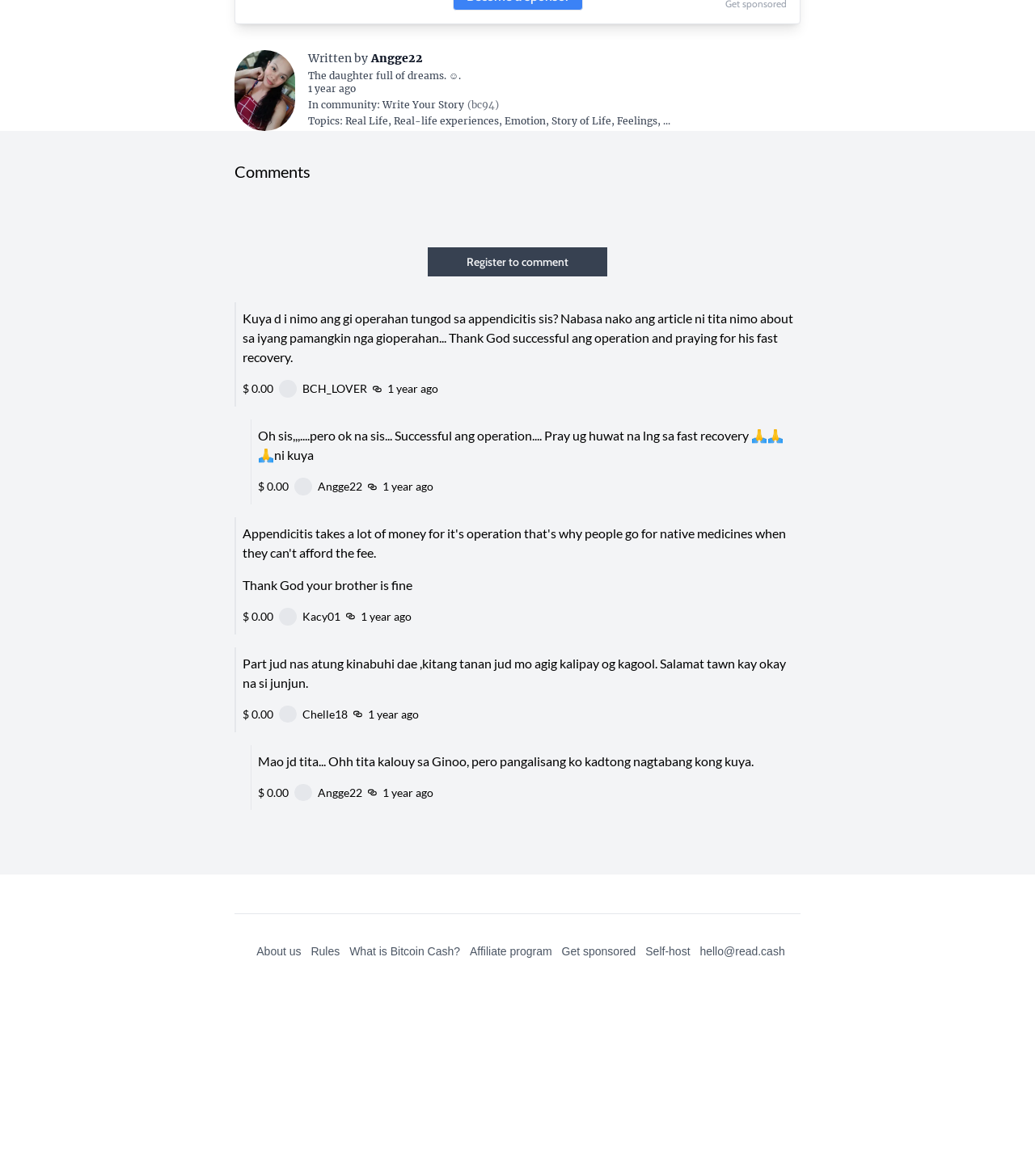Find the bounding box coordinates of the element to click in order to complete this instruction: "View the author's profile". The bounding box coordinates must be four float numbers between 0 and 1, denoted as [left, top, right, bottom].

[0.359, 0.043, 0.409, 0.057]